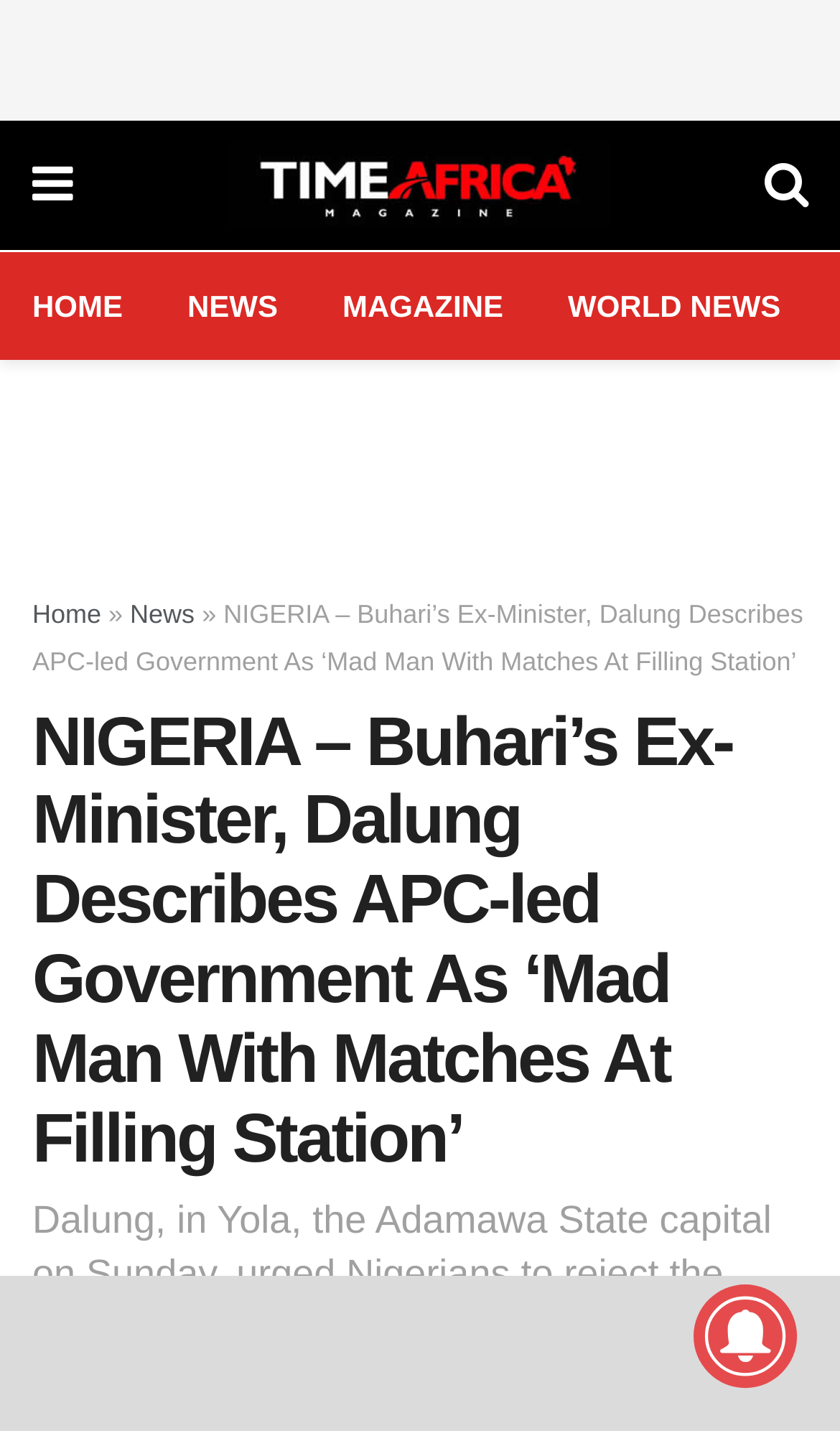How many navigation links are at the top of the page?
Based on the screenshot, provide a one-word or short-phrase response.

4